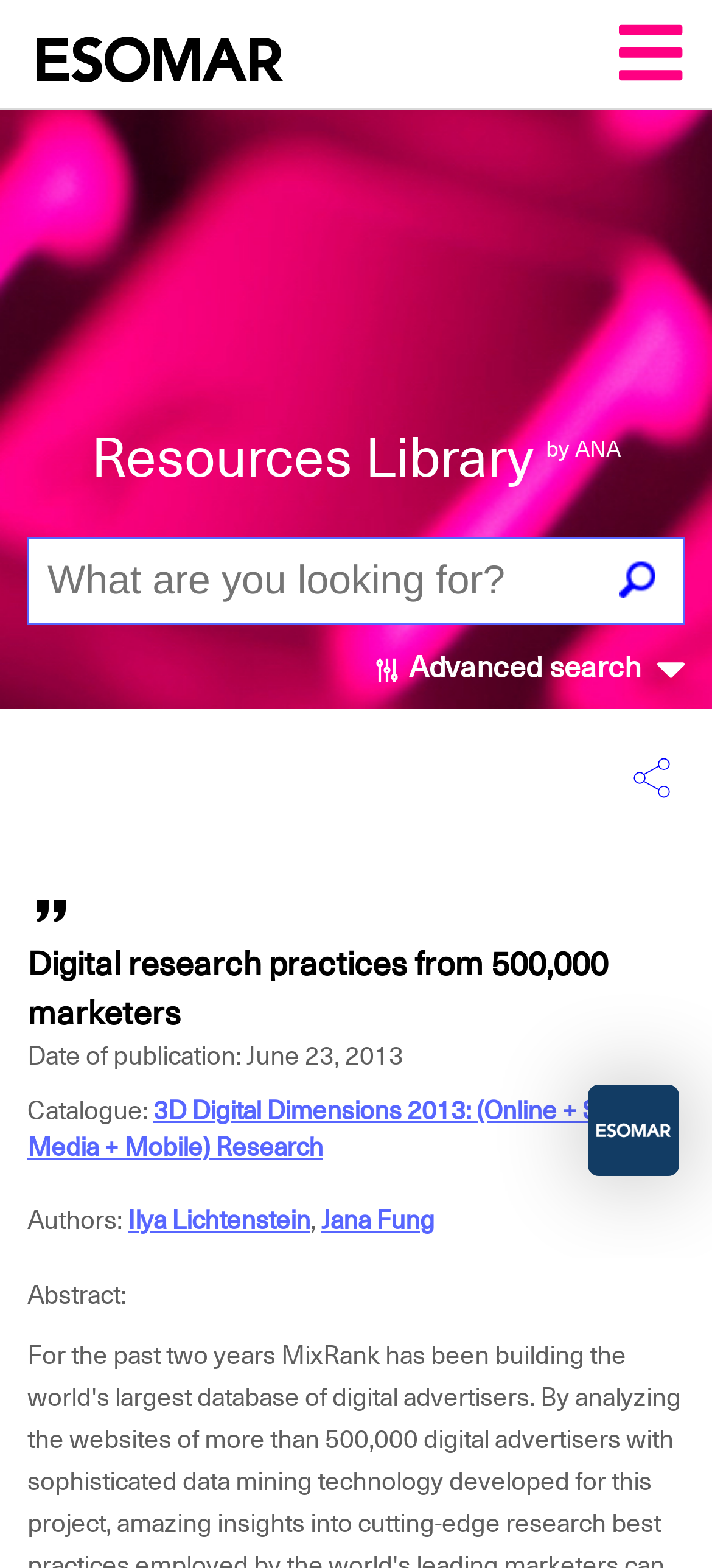What is the name of the library?
Refer to the screenshot and respond with a concise word or phrase.

Resources Library by ANA